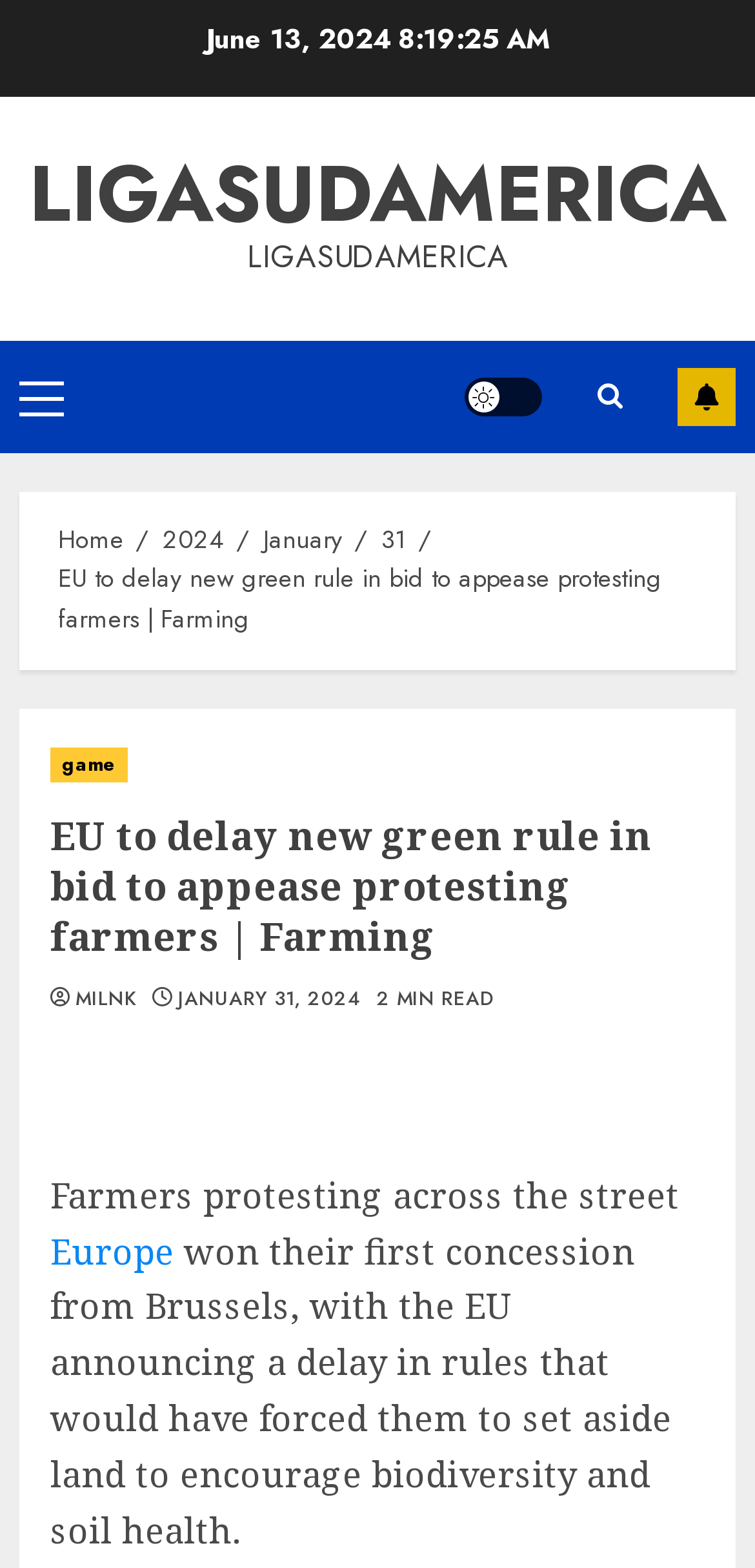Please examine the image and answer the question with a detailed explanation:
What is the date of the article?

The date of the article can be found at the top of the webpage, where it says 'June 13, 2024' in a static text element.